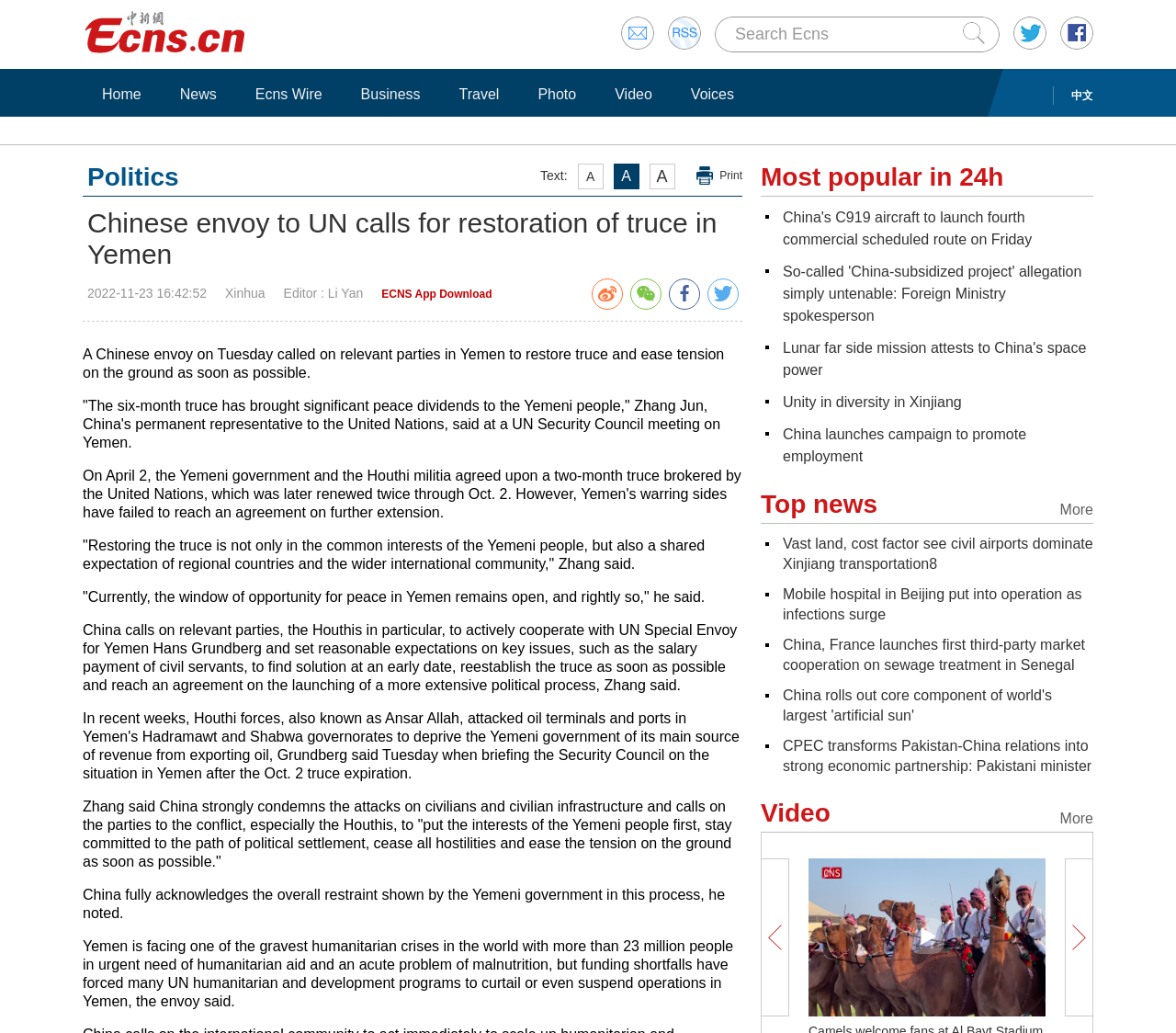What is the purpose of the 'Search Ecns' textbox?
Answer the question with a thorough and detailed explanation.

I determined the purpose of the 'Search Ecns' textbox by looking at its location and context on the webpage, and inferring that it is used to search for news articles on the website.